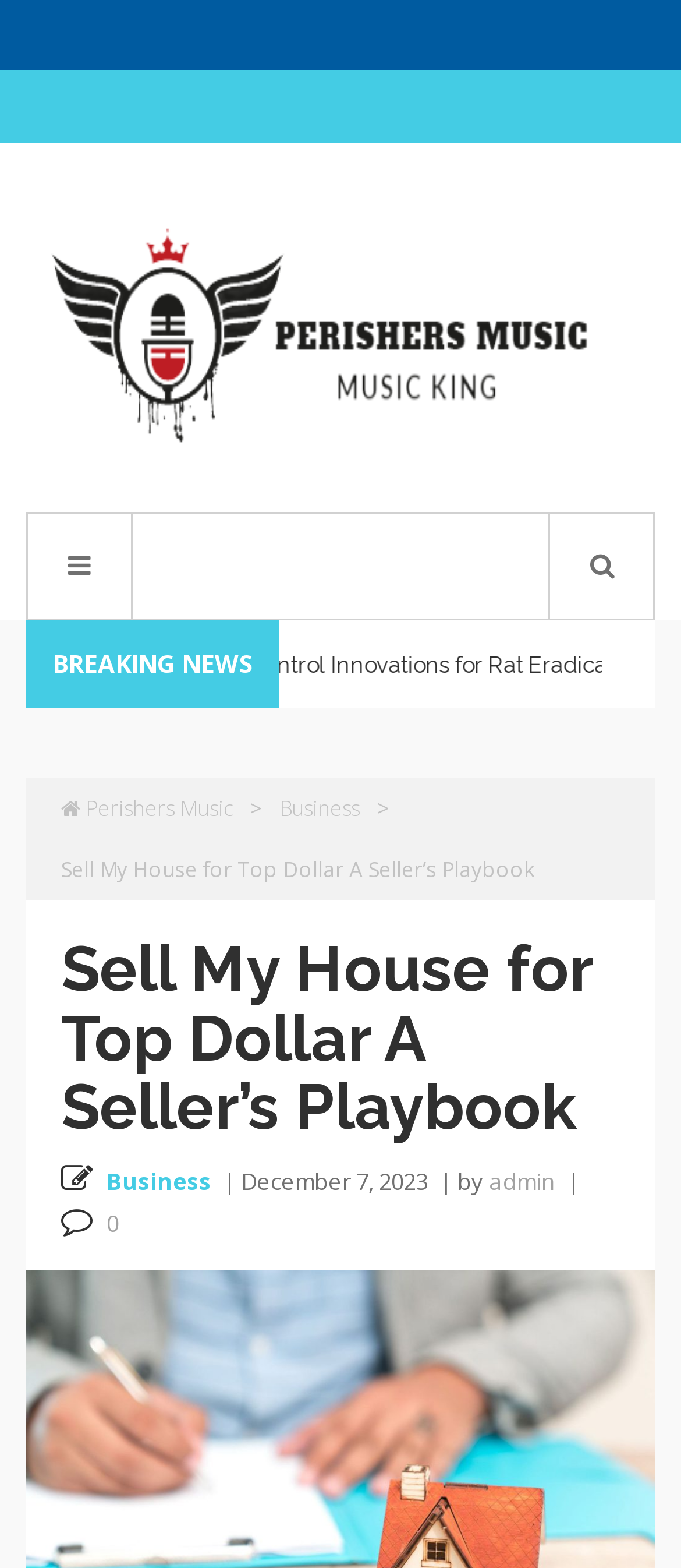Who is the author of the article?
Please craft a detailed and exhaustive response to the question.

I found the link element with text 'admin' and bounding box coordinates [0.718, 0.743, 0.815, 0.763], which is likely to be the author of the article.